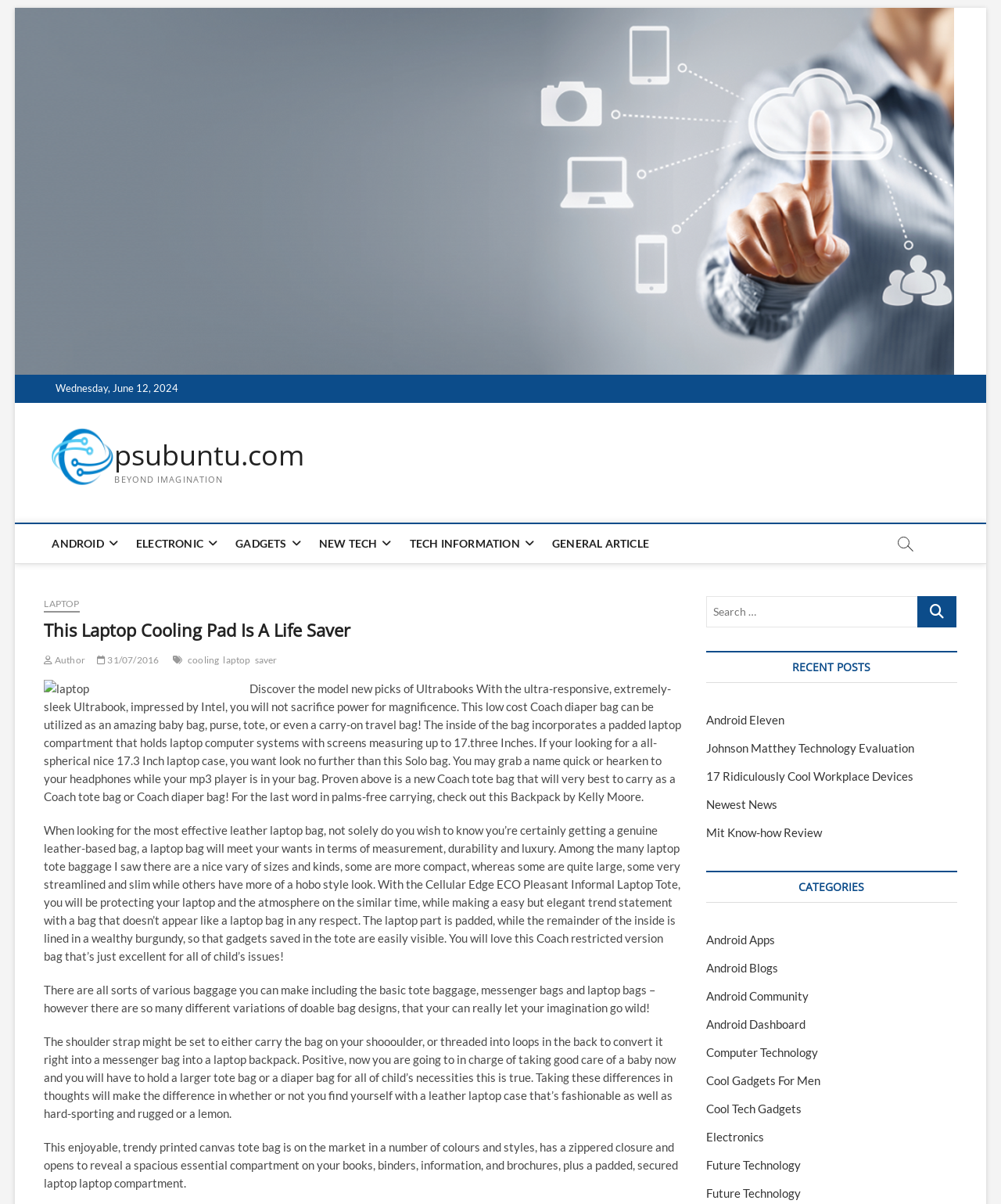Given the description parent_node: psubuntu.com, predict the bounding box coordinates of the UI element. Ensure the coordinates are in the format (top-left x, top-left y, bottom-right x, bottom-right y) and all values are between 0 and 1.

[0.052, 0.377, 0.114, 0.389]